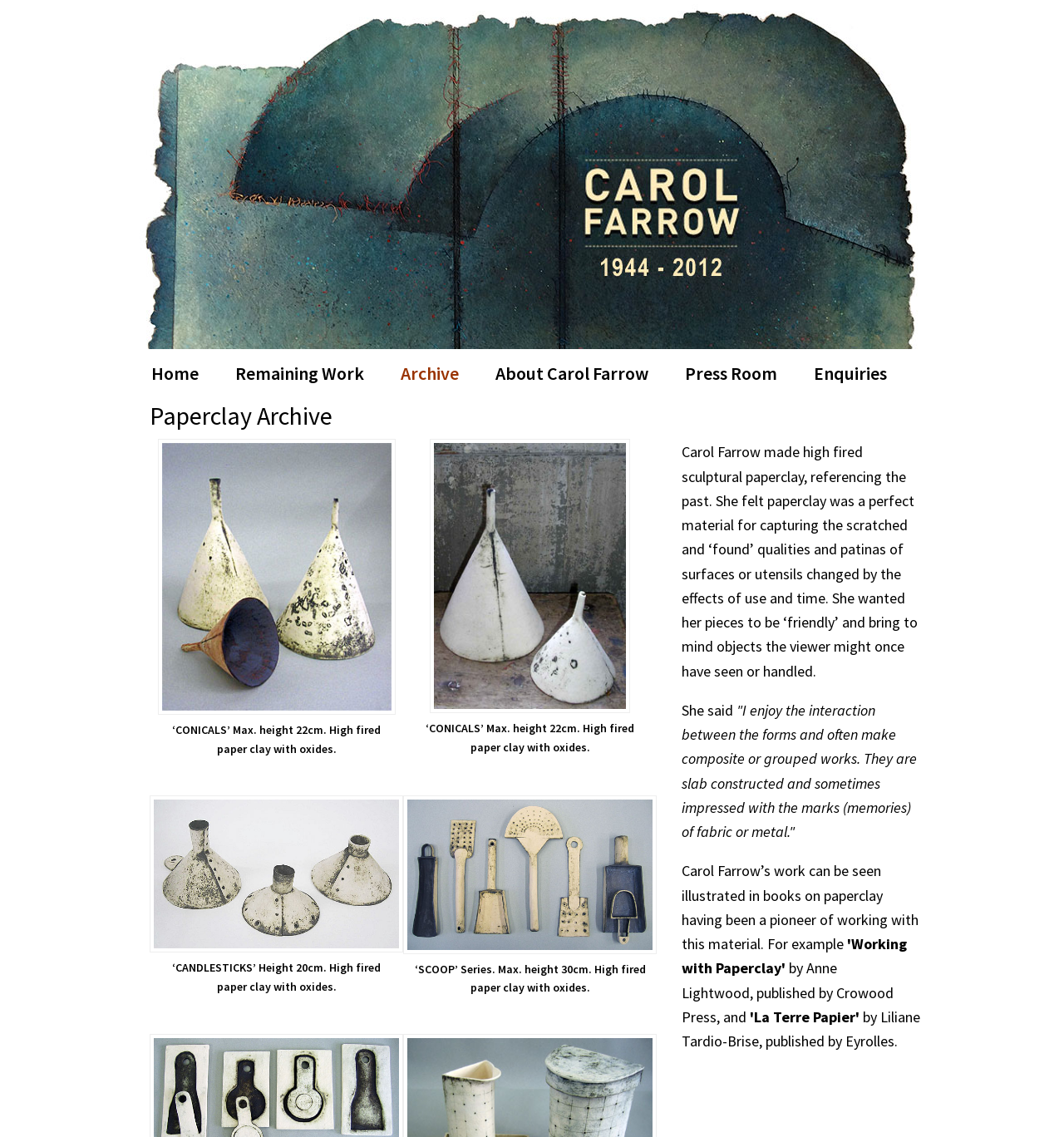What is the name of the publisher of one of the books featuring the artist's work?
Carefully examine the image and provide a detailed answer to the question.

The name of the publisher of one of the books featuring the artist's work is Crowood Press, as mentioned in the text description below the images, where it says 'published by Crowood Press'.